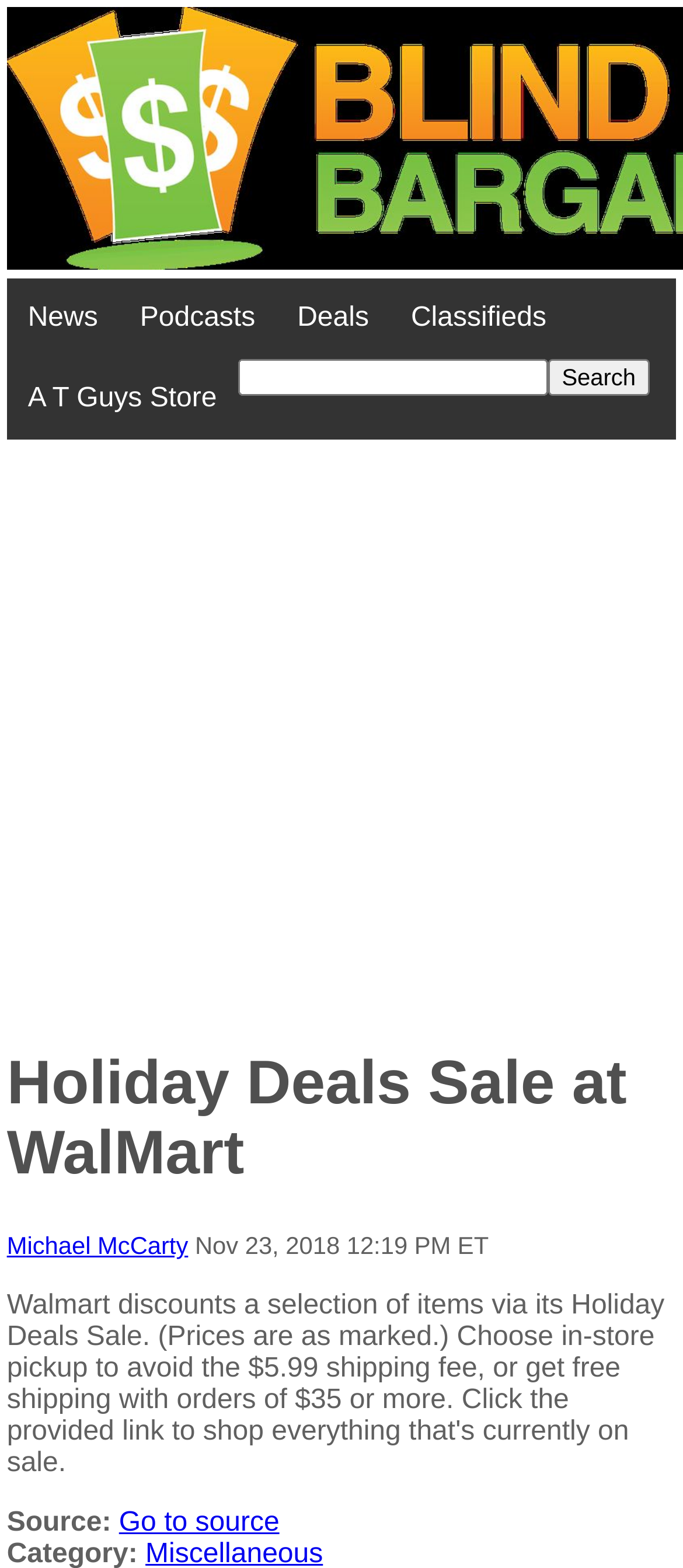Find the bounding box coordinates of the element I should click to carry out the following instruction: "Go to source".

[0.174, 0.962, 0.409, 0.981]